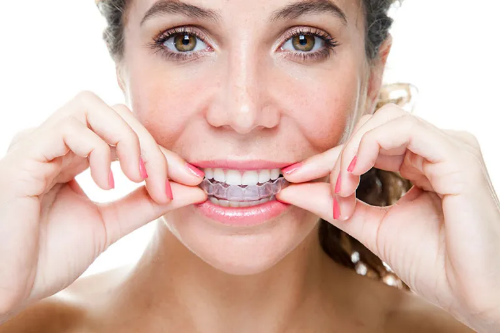Please give a concise answer to this question using a single word or phrase: 
What is the woman holding?

Clear aligner